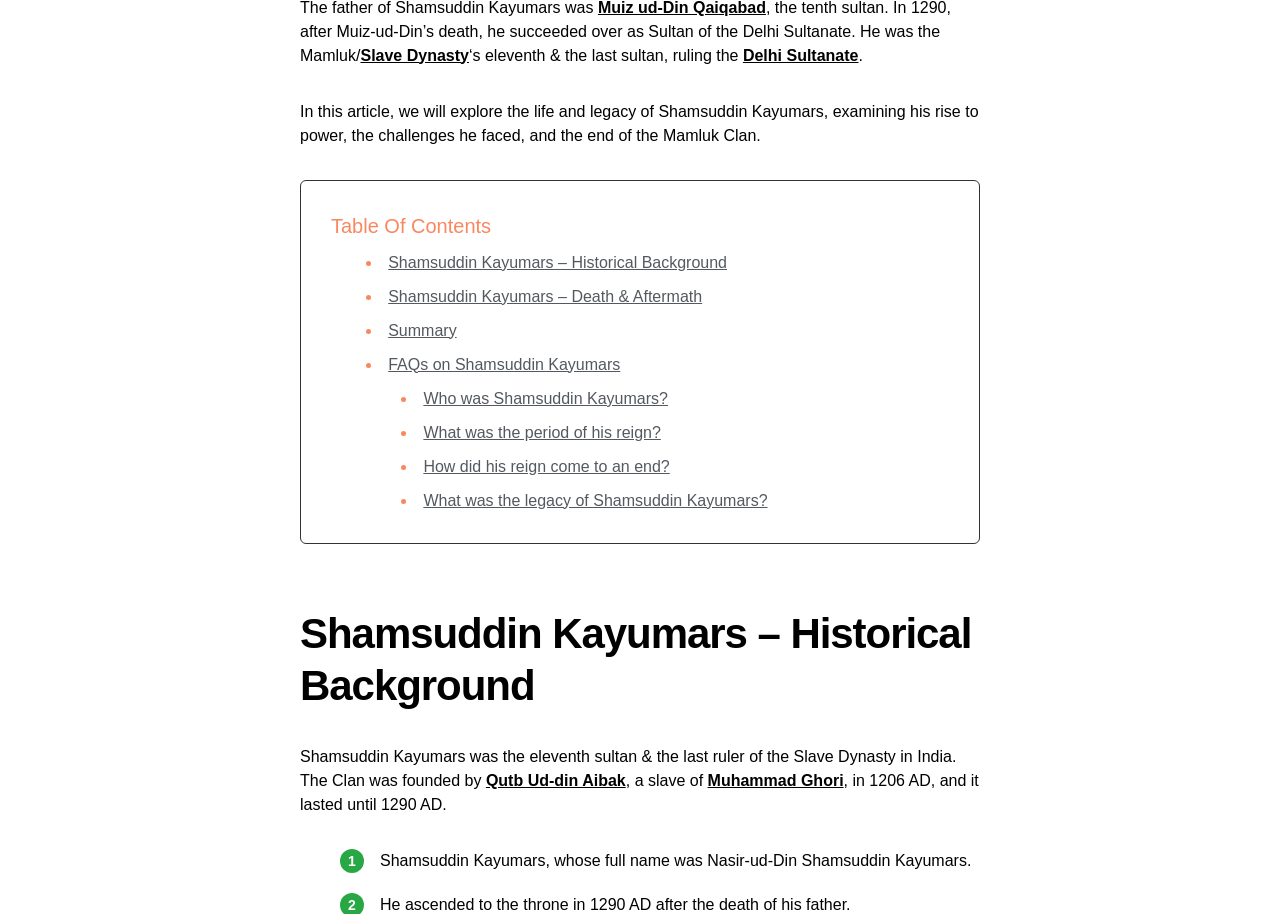Locate the bounding box coordinates of the element that needs to be clicked to carry out the instruction: "check the 'Proudly powered by WordPress' link". The coordinates should be given as four float numbers ranging from 0 to 1, i.e., [left, top, right, bottom].

None